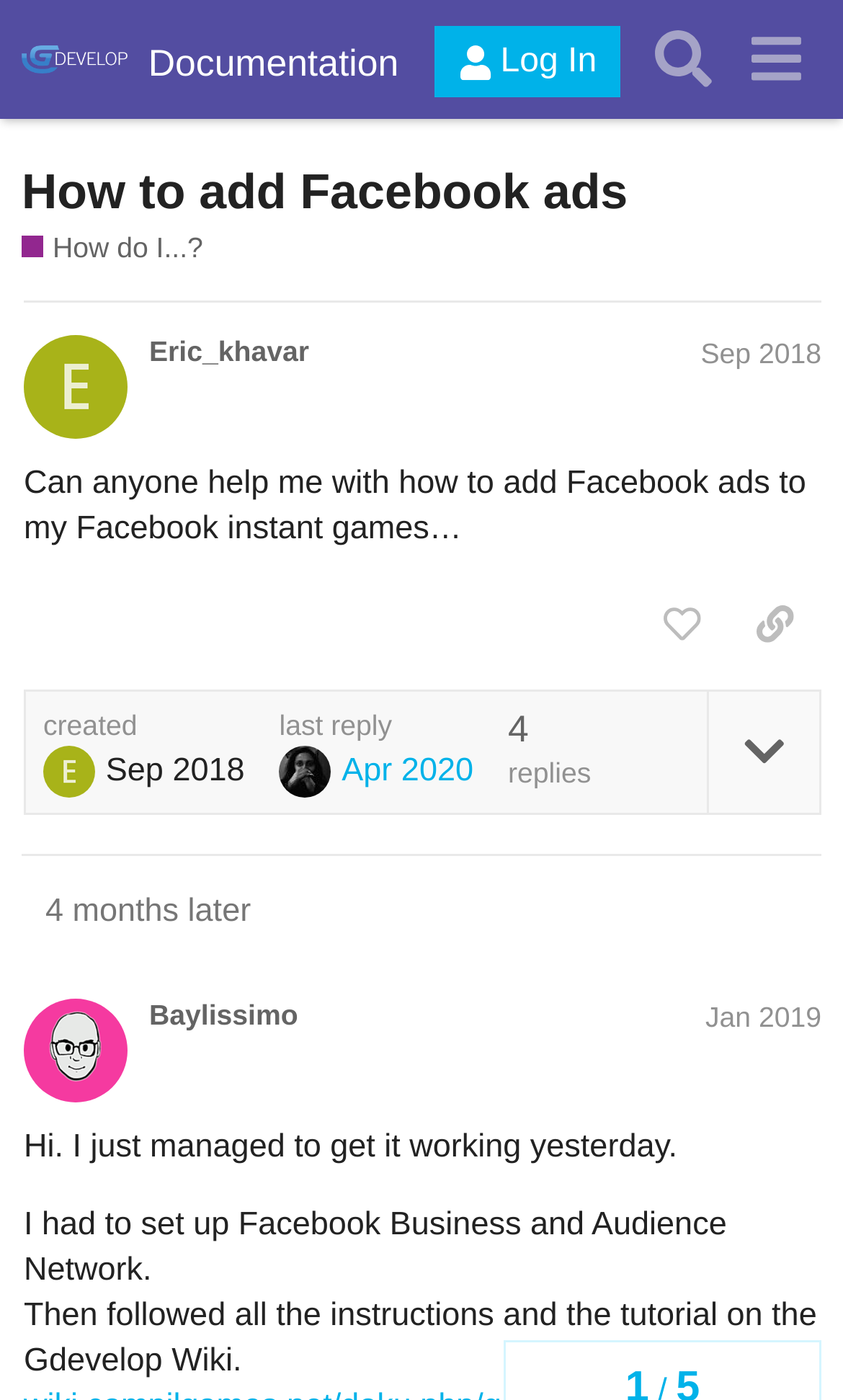Answer the question briefly using a single word or phrase: 
What is the purpose of the 'Log In' button?

To log in